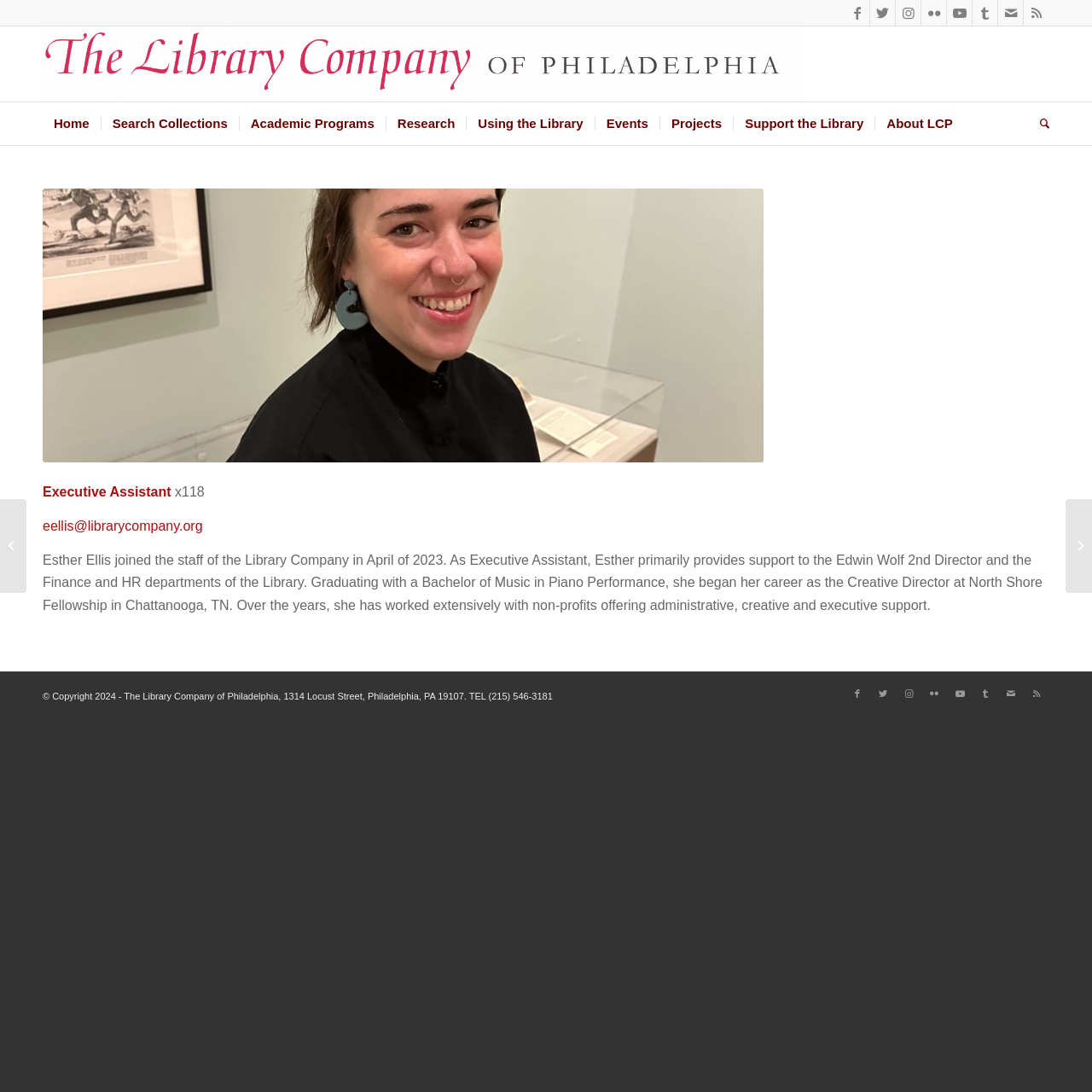Provide the bounding box coordinates of the section that needs to be clicked to accomplish the following instruction: "Go to the home page."

[0.039, 0.094, 0.092, 0.133]